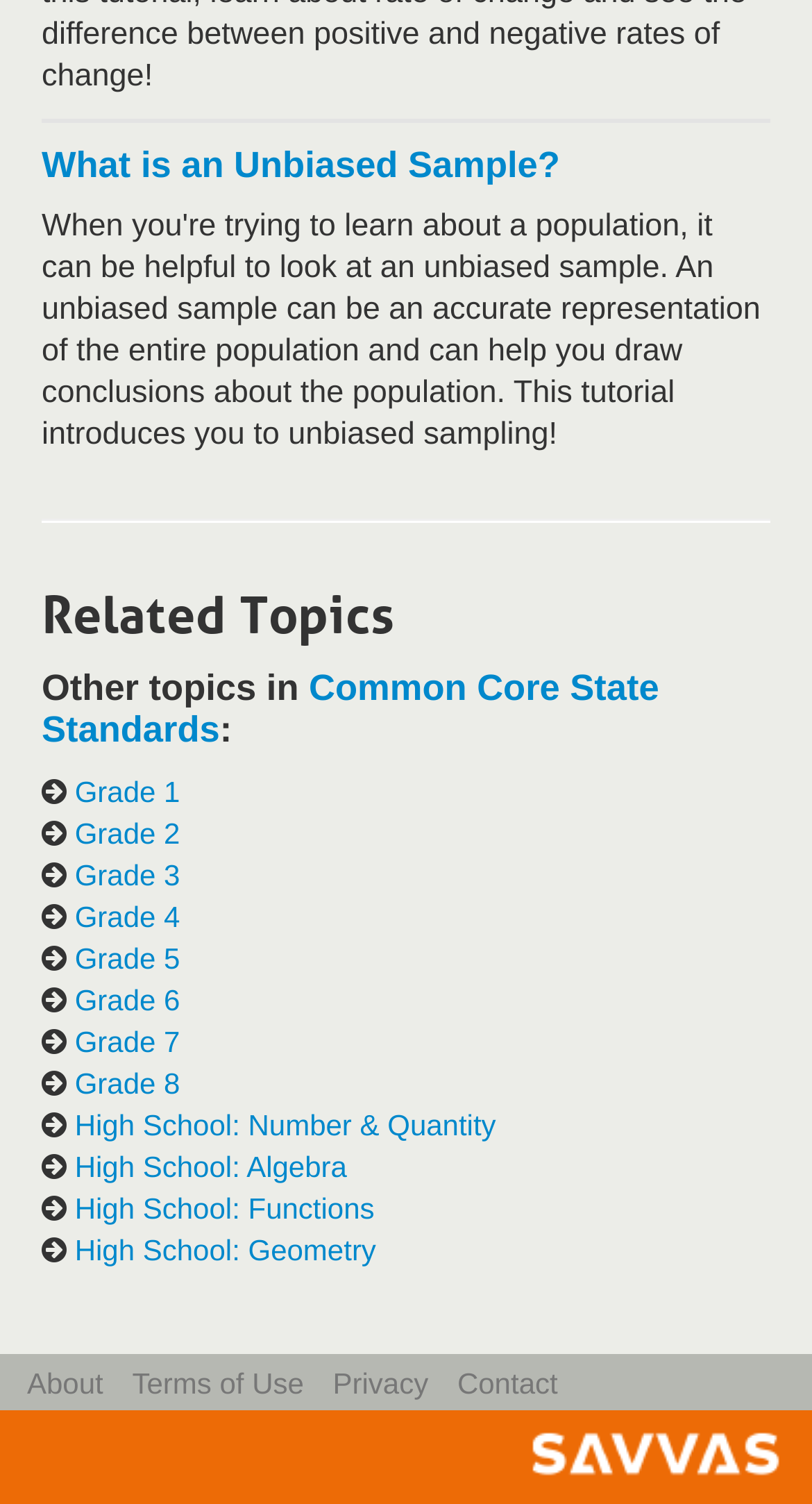Please specify the bounding box coordinates of the element that should be clicked to execute the given instruction: 'Explore Common Core State Standards'. Ensure the coordinates are four float numbers between 0 and 1, expressed as [left, top, right, bottom].

[0.051, 0.444, 0.812, 0.499]